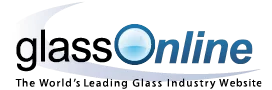With reference to the screenshot, provide a detailed response to the question below:
What does the blue sphere represent?

The caption explains that the blue sphere stylistically connects the two elements of the brand name, specifically serving as a dot over the letter 'i' in 'glass'.